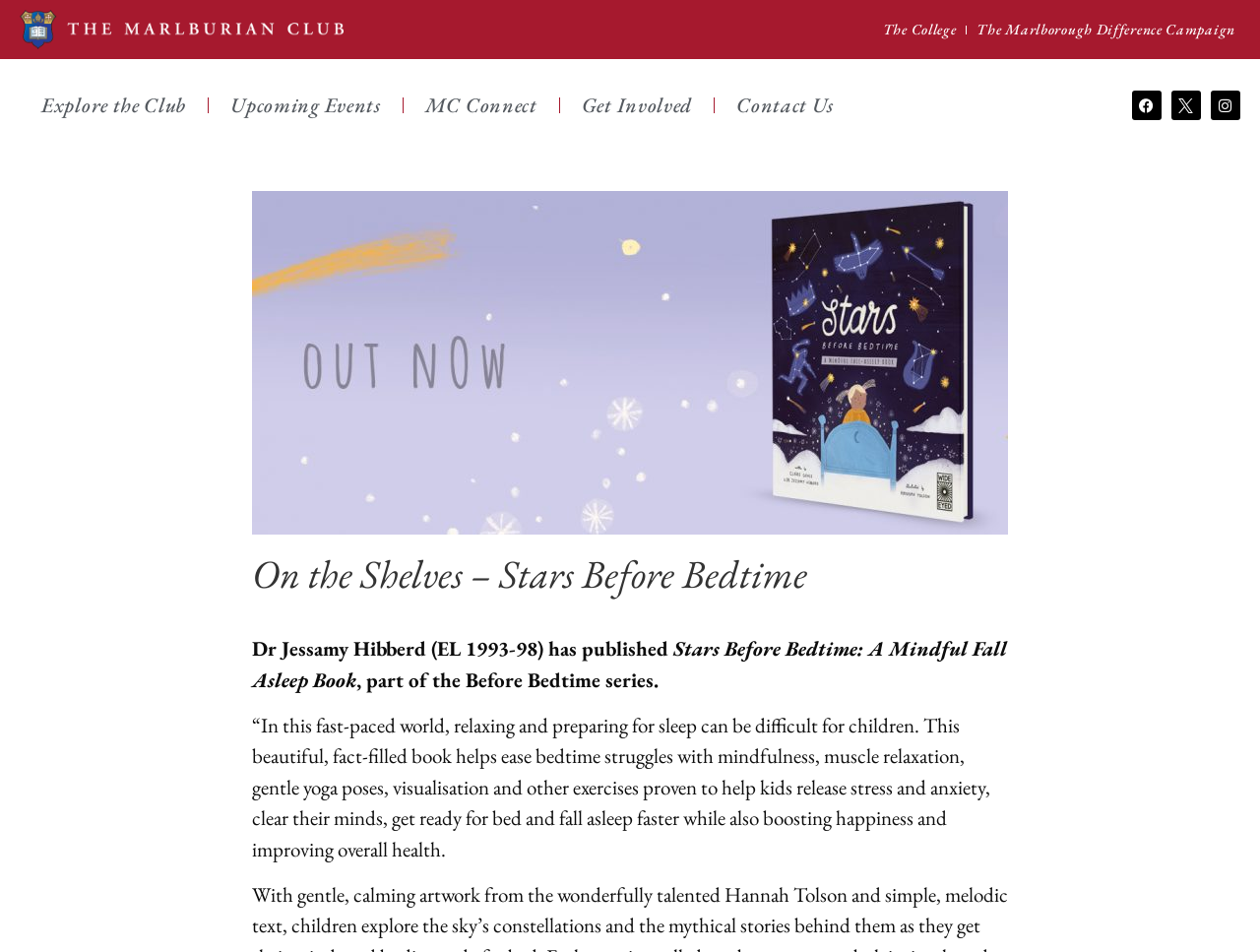Extract the bounding box coordinates of the UI element described by: "Explore the Club". The coordinates should include four float numbers ranging from 0 to 1, e.g., [left, top, right, bottom].

[0.016, 0.081, 0.165, 0.141]